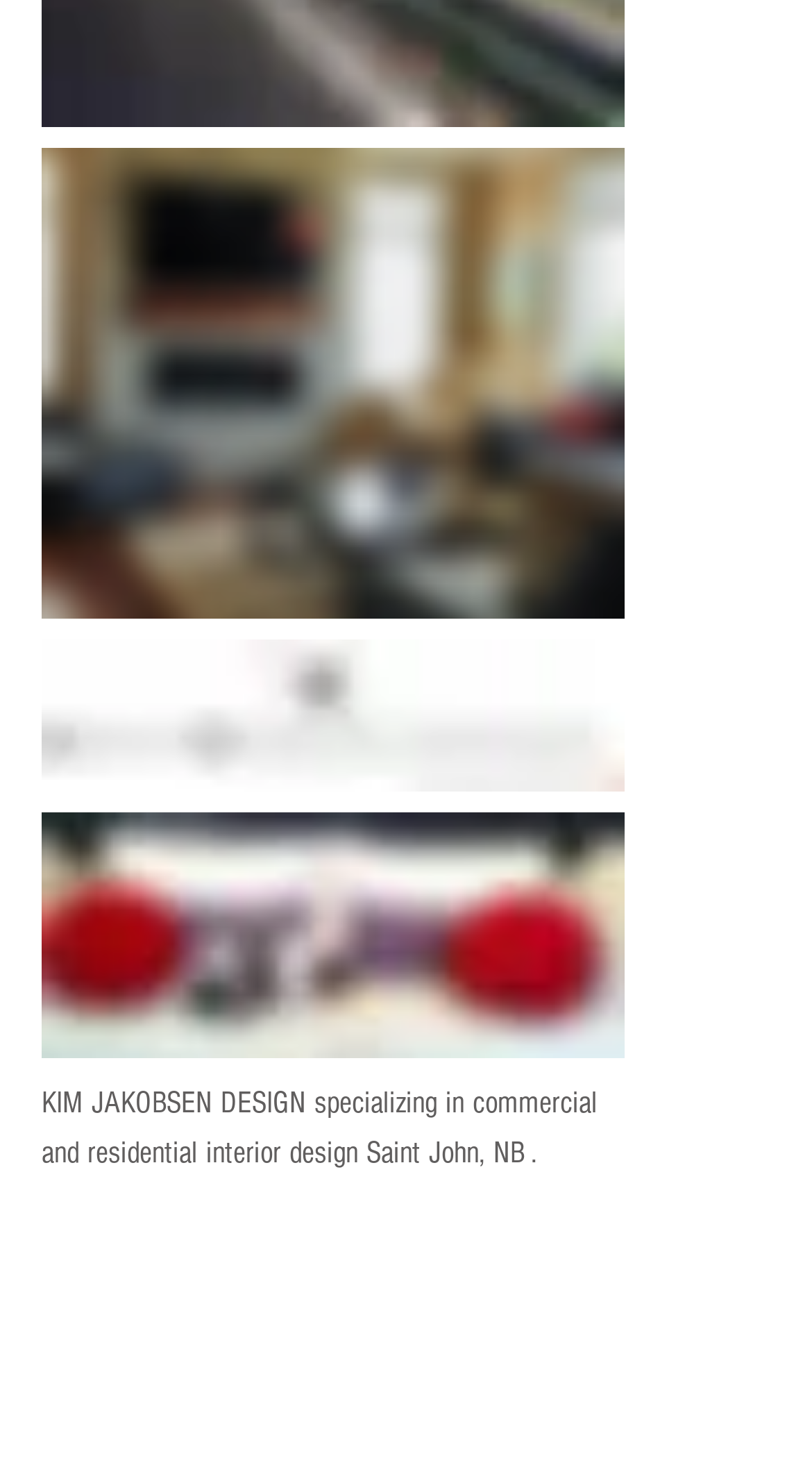Where is the company located?
Could you answer the question in a detailed manner, providing as much information as possible?

The location of the company can be found in the StaticText element with the text 'KIM JAKOBSEN DESIGN specializing in commercial and residential interior design Saint John, NB.'